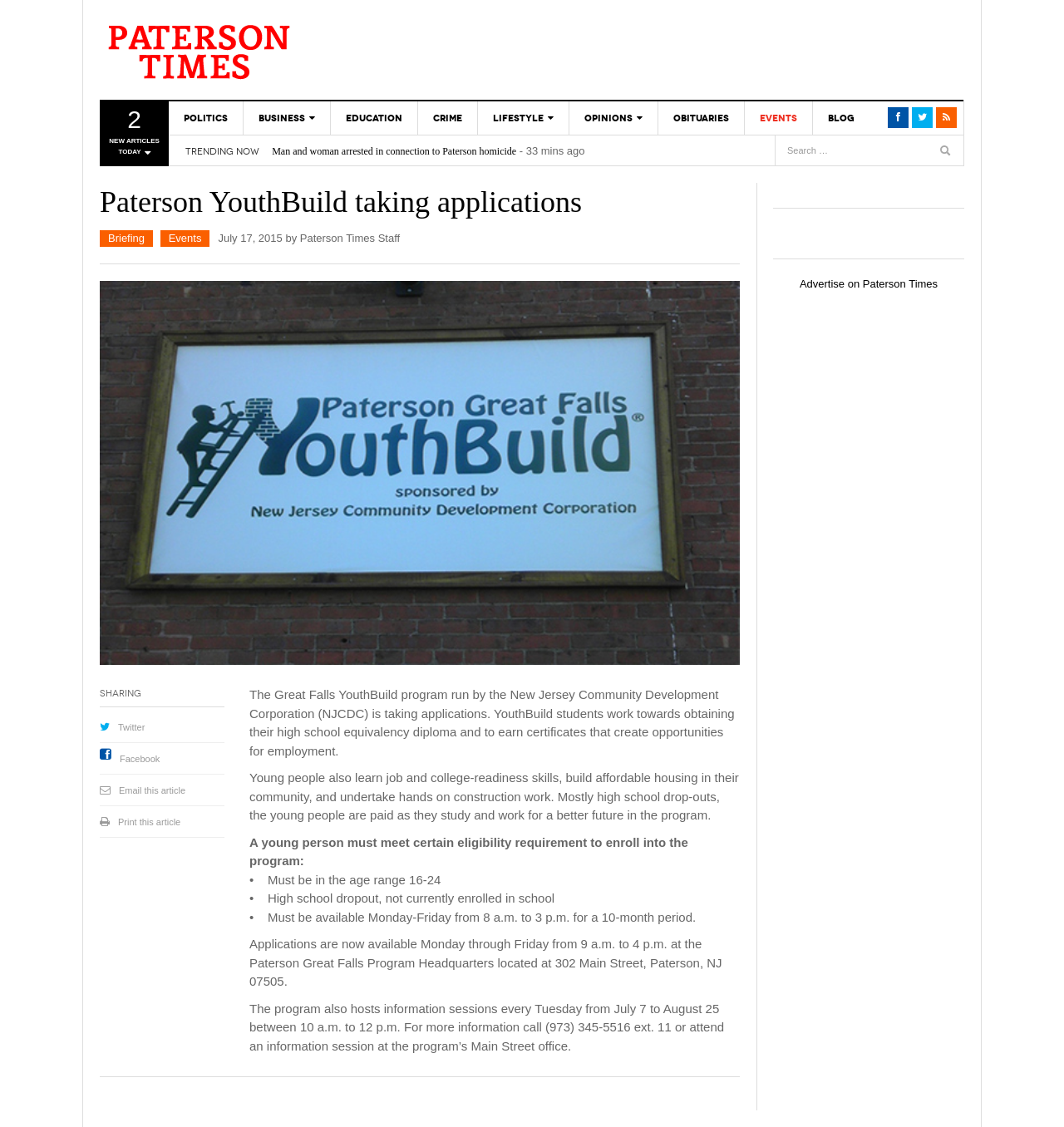Can you determine the bounding box coordinates of the area that needs to be clicked to fulfill the following instruction: "Apply for the YouthBuild program"?

[0.234, 0.831, 0.679, 0.877]